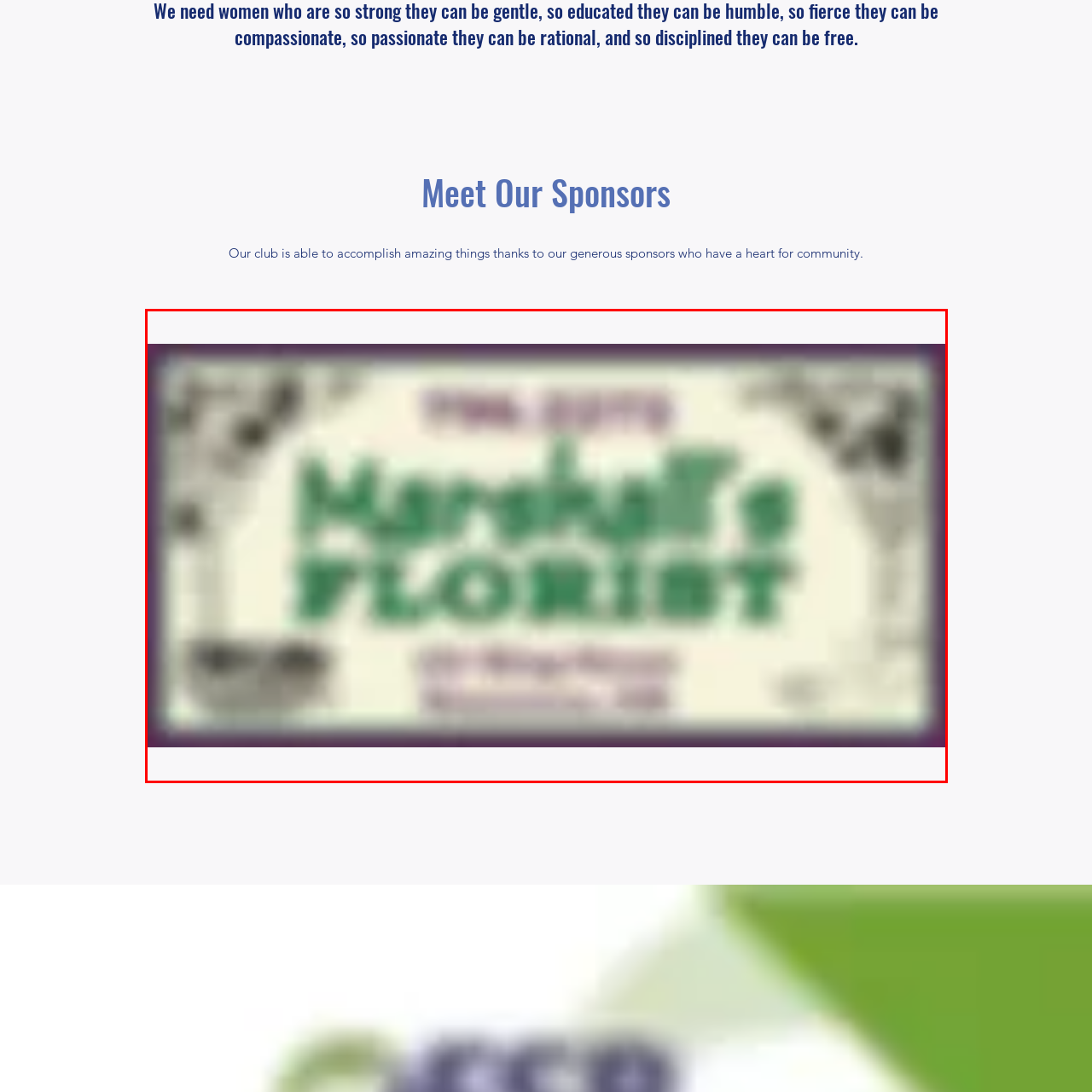Give a thorough account of what is shown in the red-encased segment of the image.

The image features a promotional banner for "Marshall's Florist," showcasing the florist's name prominently in bold green lettering. The background is a soft cream color, which helps the text stand out. The banner also includes the address "123 Main Street, Anytown, AB," indicating the location of the business. In the top section of the banner, there is a decorative element above the name, adding a touch of flair. This banner emphasizes the importance of local sponsorship and support for community endeavors, aligning with the theme of gratitude expressed by the club for their generous sponsors.